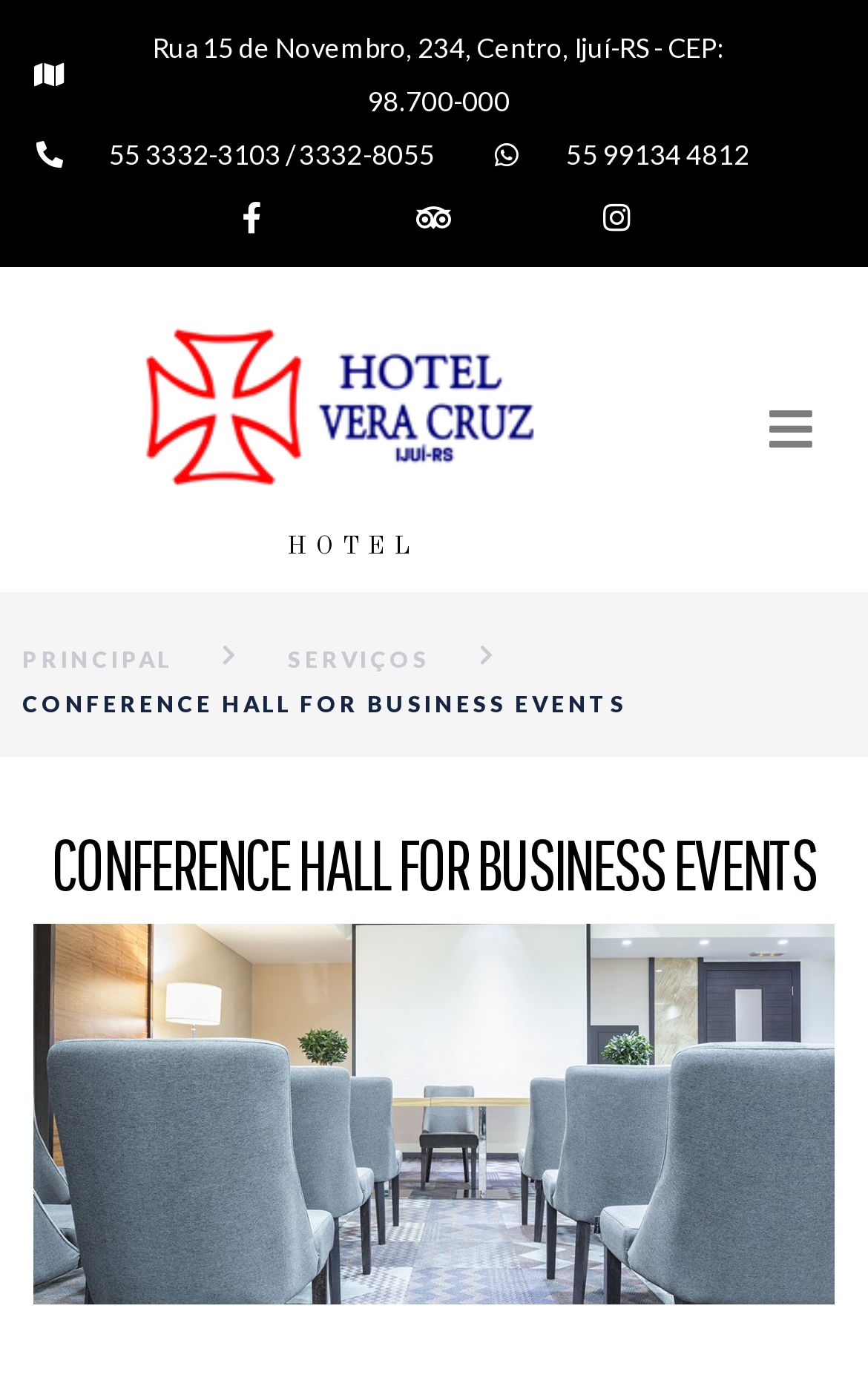Can you determine the bounding box coordinates of the area that needs to be clicked to fulfill the following instruction: "visit hotel website"?

[0.038, 0.216, 0.777, 0.369]